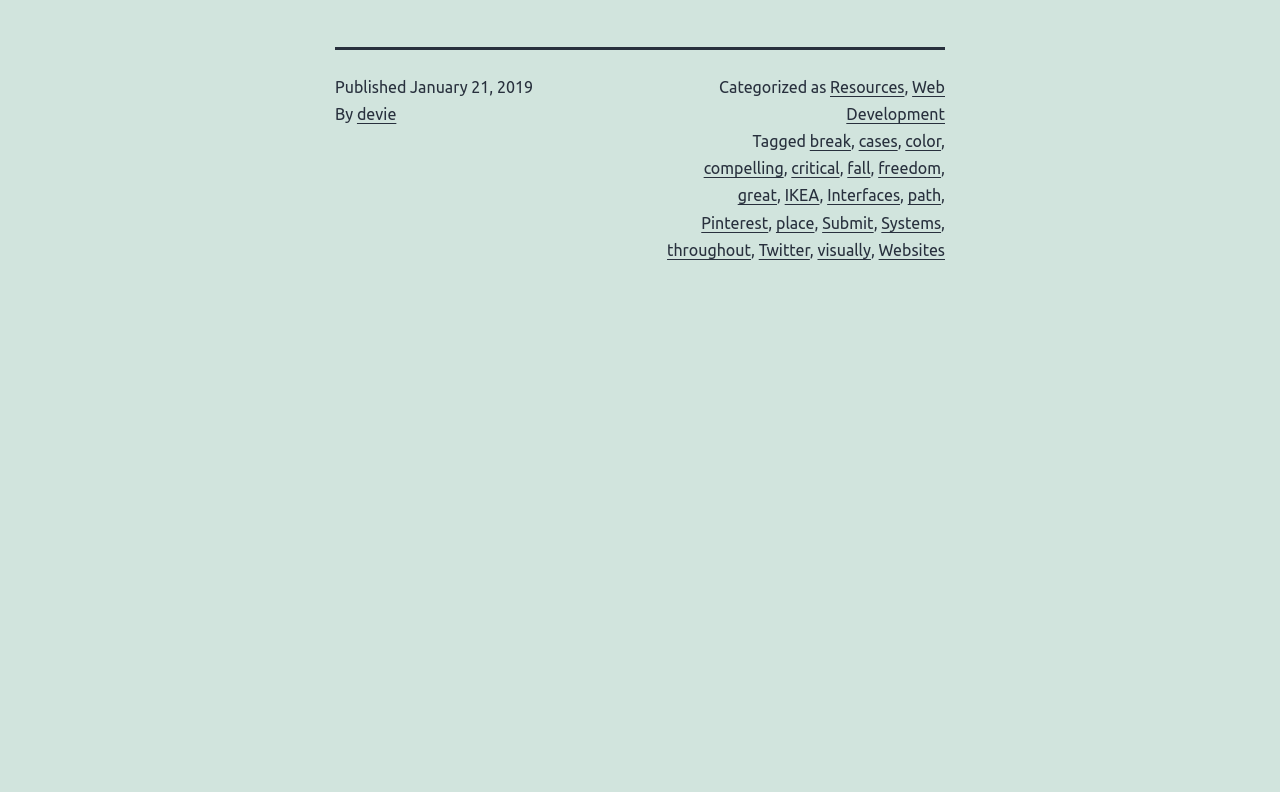Carefully examine the image and provide an in-depth answer to the question: What is the publication date of the article?

The publication date of the article can be found in the footer section of the webpage, where it is stated as 'Published January 21, 2019'.